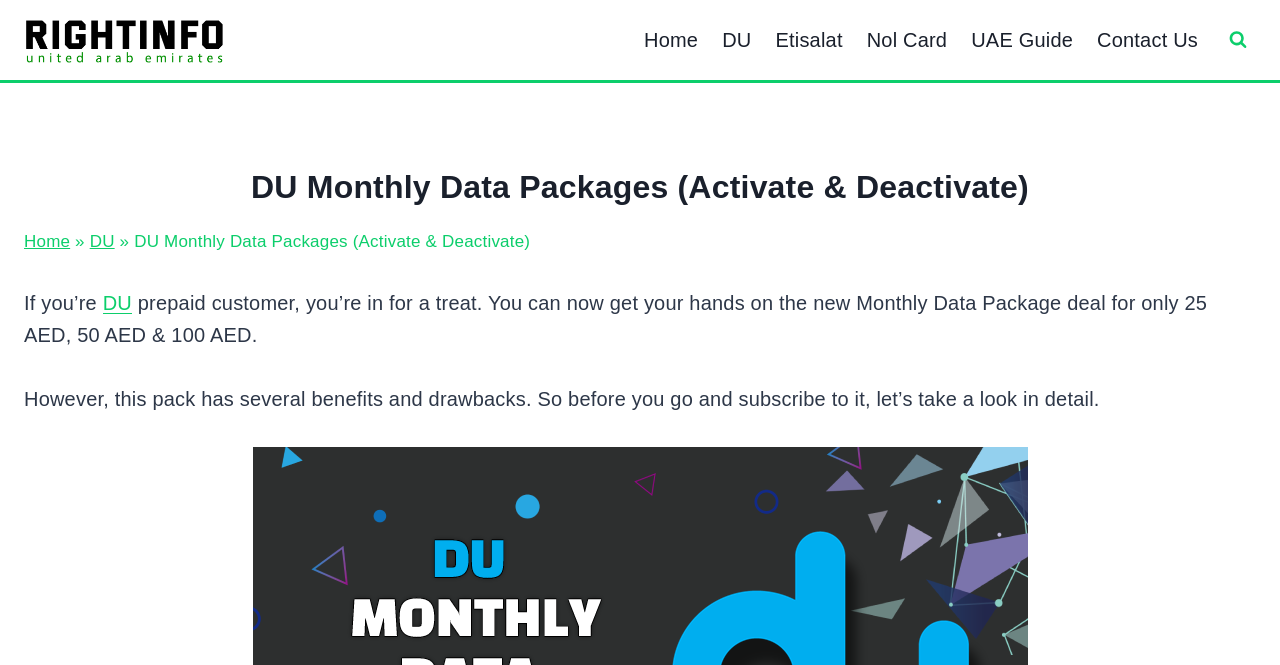Based on the image, please elaborate on the answer to the following question:
What are the prices of the Monthly Data Packages?

I found the prices of the Monthly Data Packages by reading the text, which mentions that the packages are available for 25 AED, 50 AED, and 100 AED.